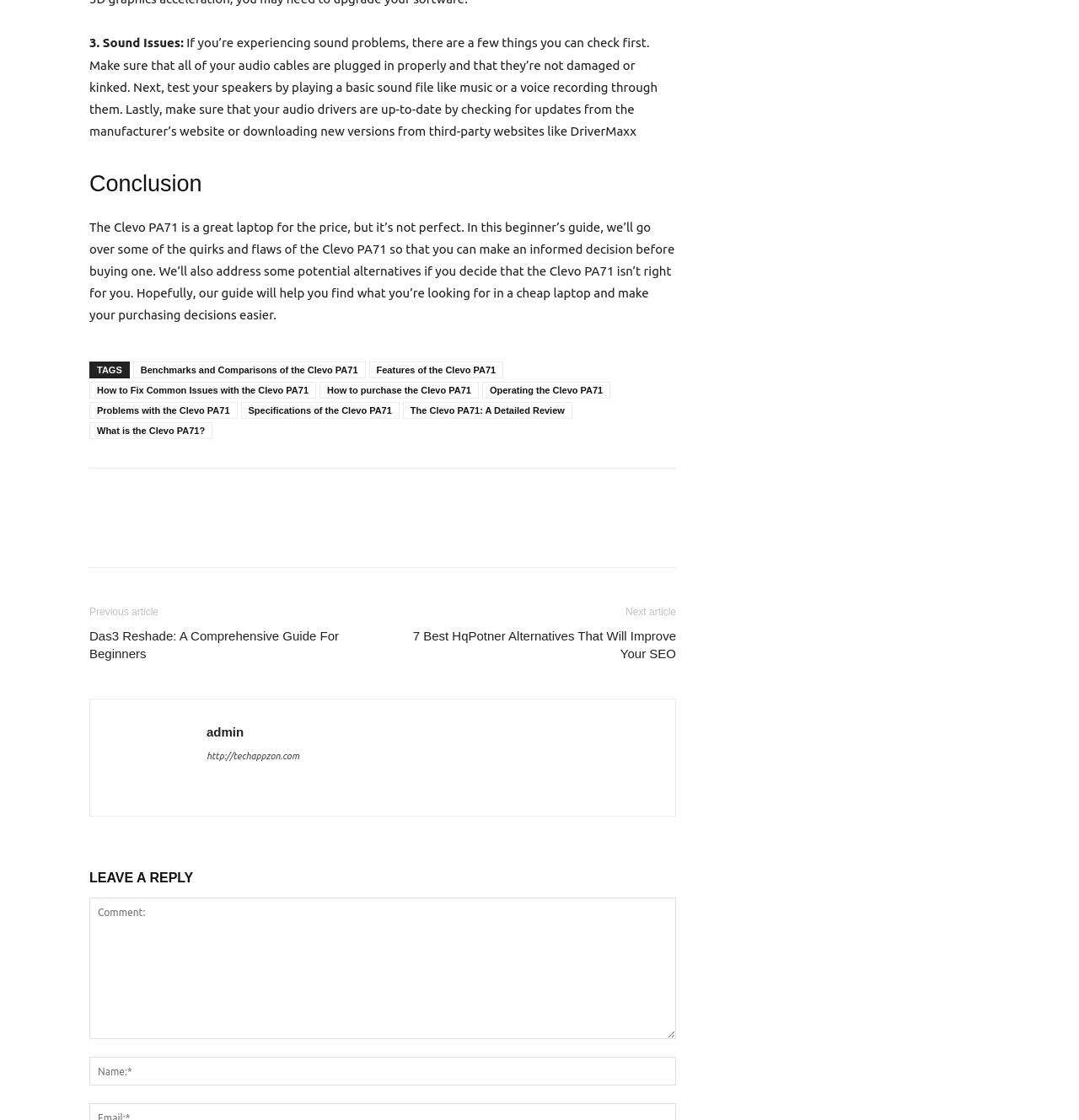Locate the bounding box coordinates of the area to click to fulfill this instruction: "Click on the 'admin' link". The bounding box should be presented as four float numbers between 0 and 1, in the order [left, top, right, bottom].

[0.191, 0.647, 0.226, 0.66]